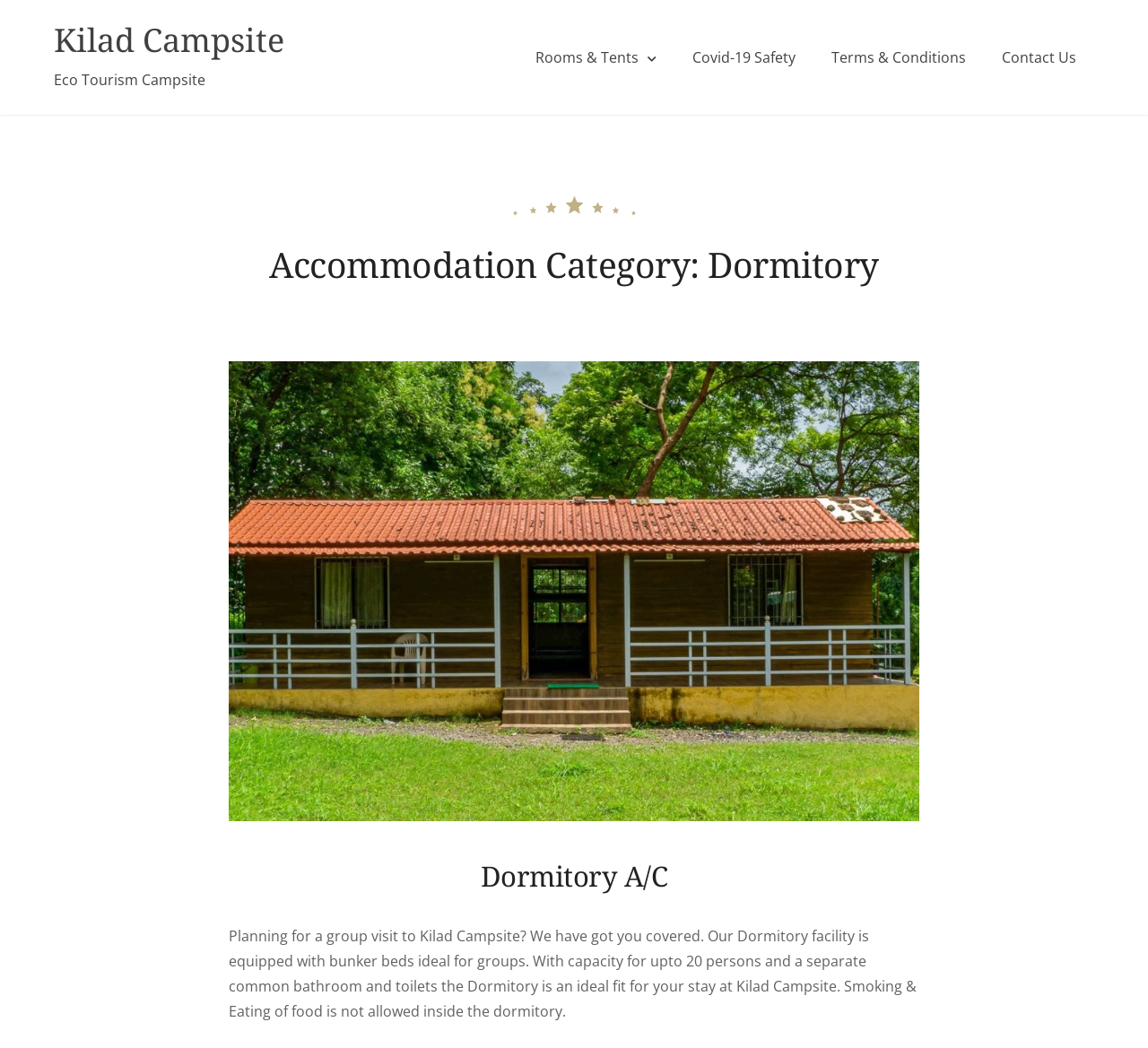What is the facility equipped with?
Using the picture, provide a one-word or short phrase answer.

Bunker beds